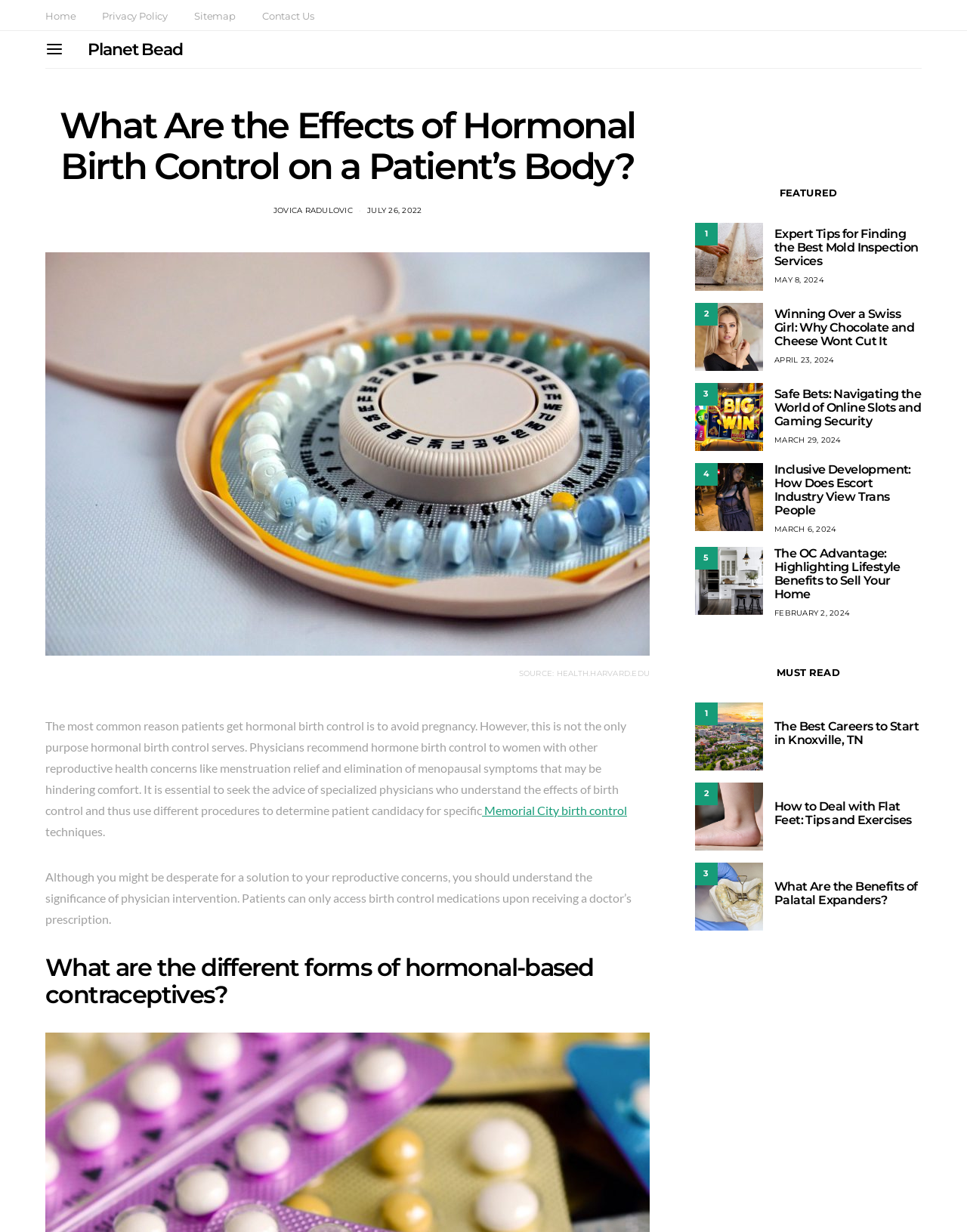Pinpoint the bounding box coordinates of the element that must be clicked to accomplish the following instruction: "Click the 'Contact Us' link". The coordinates should be in the format of four float numbers between 0 and 1, i.e., [left, top, right, bottom].

[0.271, 0.007, 0.324, 0.019]